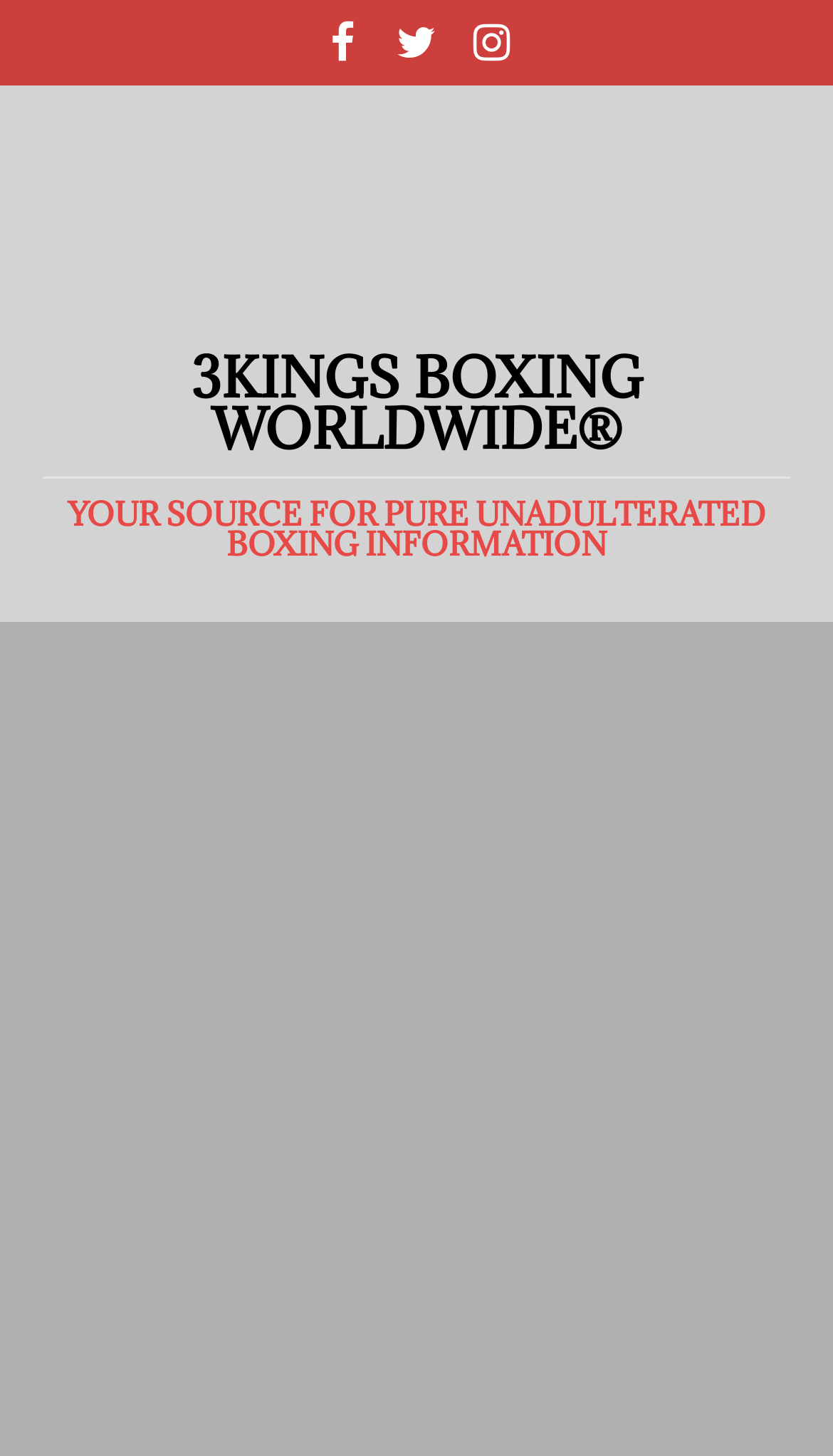Is there a logo image on the webpage?
Answer the question based on the image using a single word or a brief phrase.

Yes